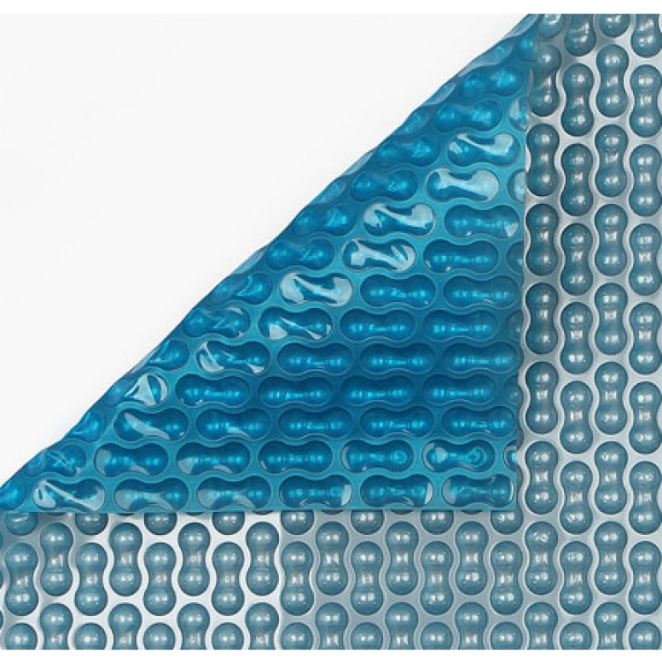Outline with detail what the image portrays.

The image features a rectangular solar cover designed for pool use, showcasing its unique two-tone design. The upper portion of the cover is a vibrant blue, while the bottom showcases a silver underside, which is intended to maximize heating efficiency by trapping sunlight. The material is composed of bubble-like structures that not only aid in thermal insulation but also help reduce evaporation. This particular solar cover measures 4 meters by 2 meters and is 400 microns thick, providing a durable and effective solution for keeping pool water warm. Its visual design emphasizes both functionality and aesthetic appeal, making it a practical addition for pool owners looking to enhance their heating system.